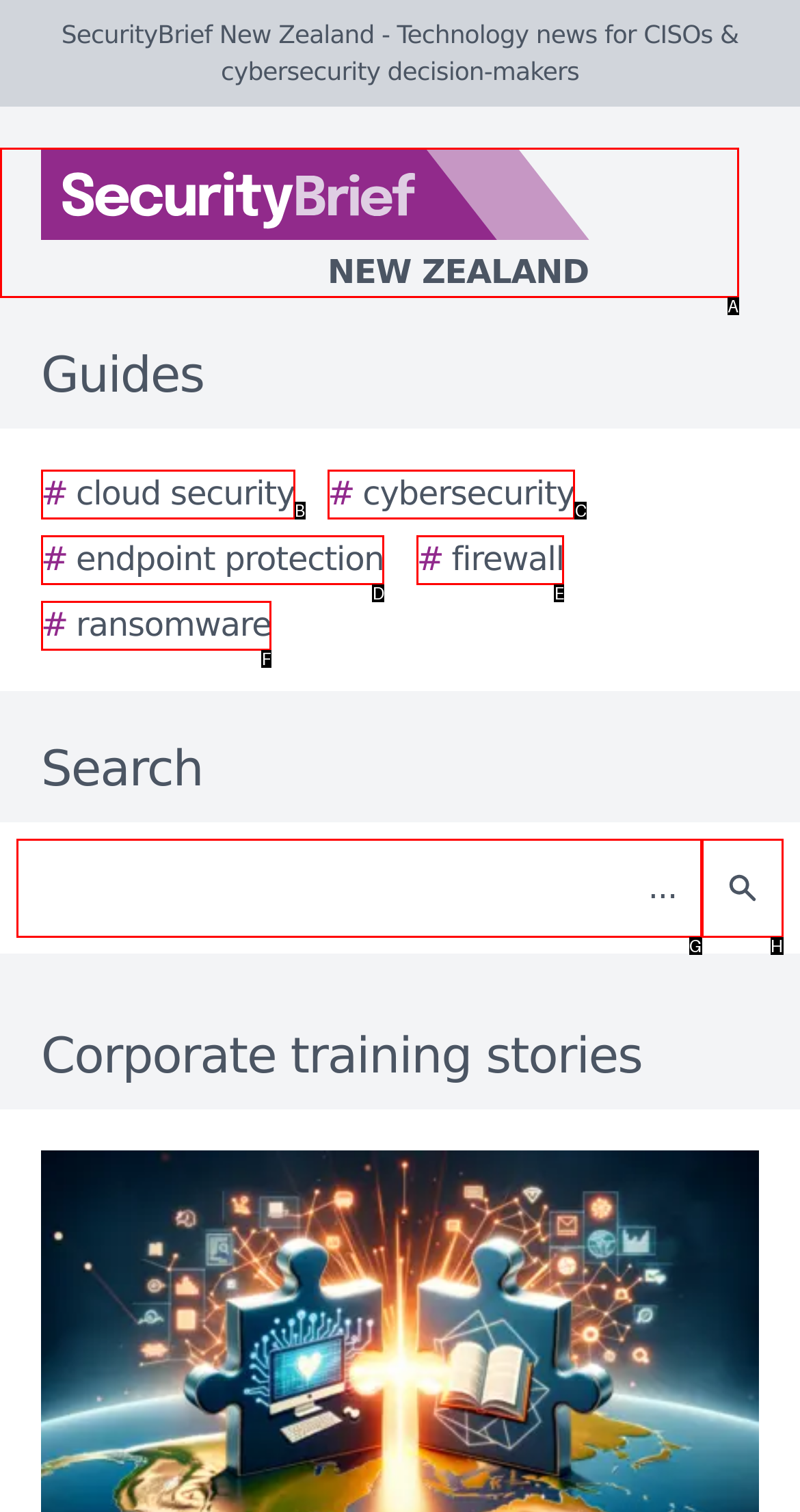Decide which HTML element to click to complete the task: Click the Search button Provide the letter of the appropriate option.

H